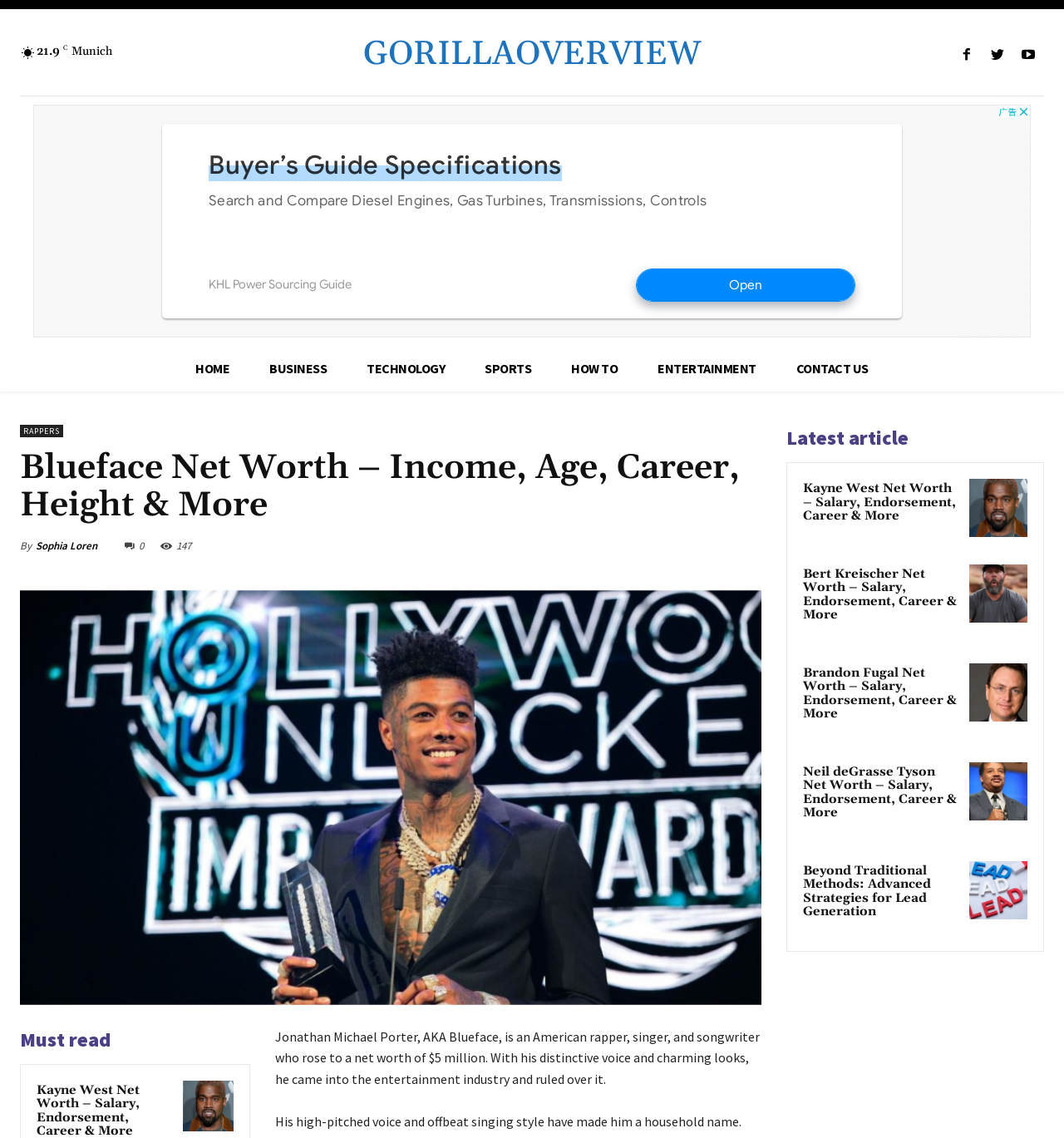Please mark the clickable region by giving the bounding box coordinates needed to complete this instruction: "Click on the 'HOME' link".

[0.165, 0.304, 0.235, 0.344]